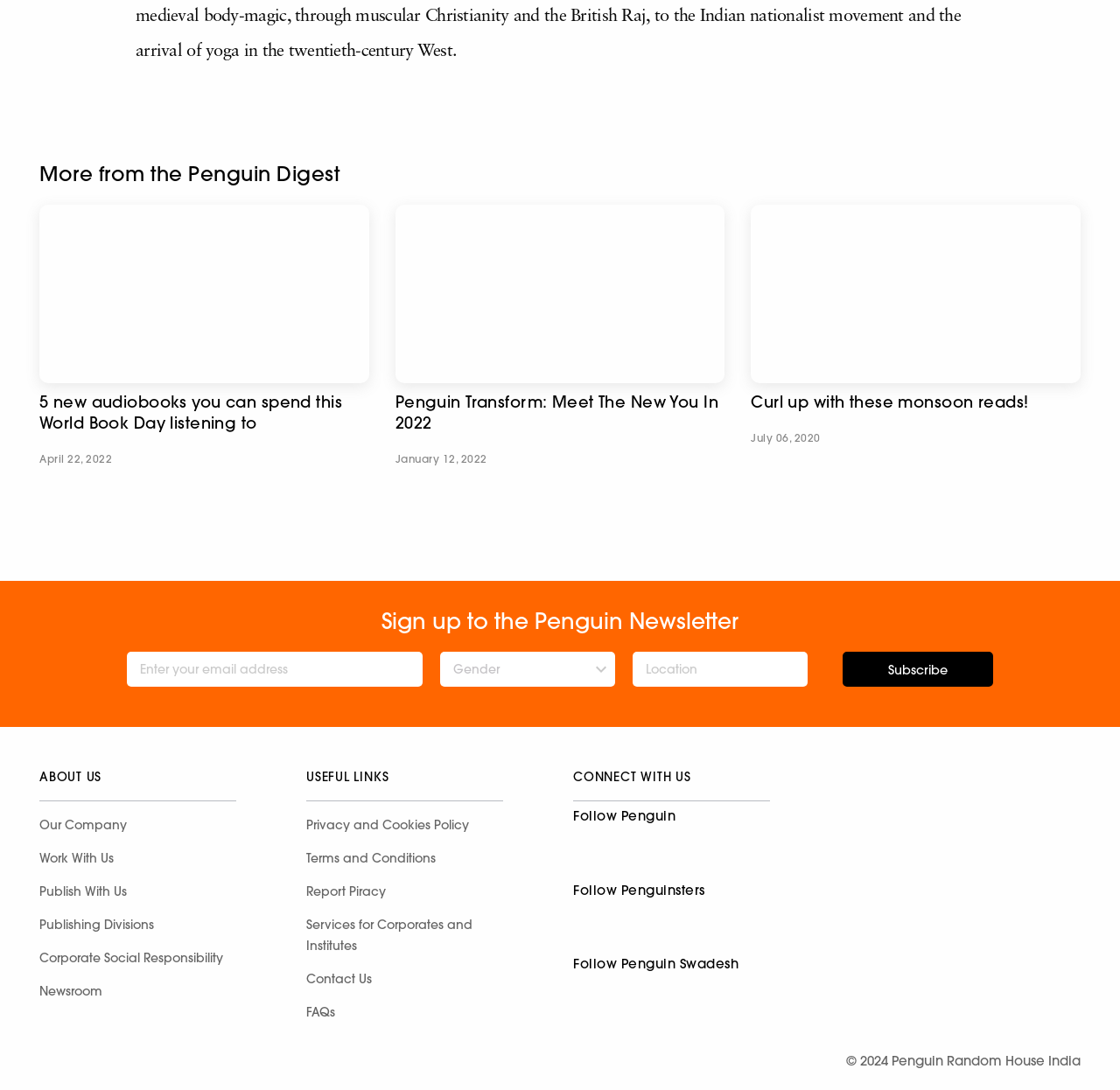What is the title of the first article?
Analyze the screenshot and provide a detailed answer to the question.

The first article on the webpage has a heading '5 new audiobooks you can spend this World Book Day listening to' which indicates that the title of the first article is '5 new audiobooks'.